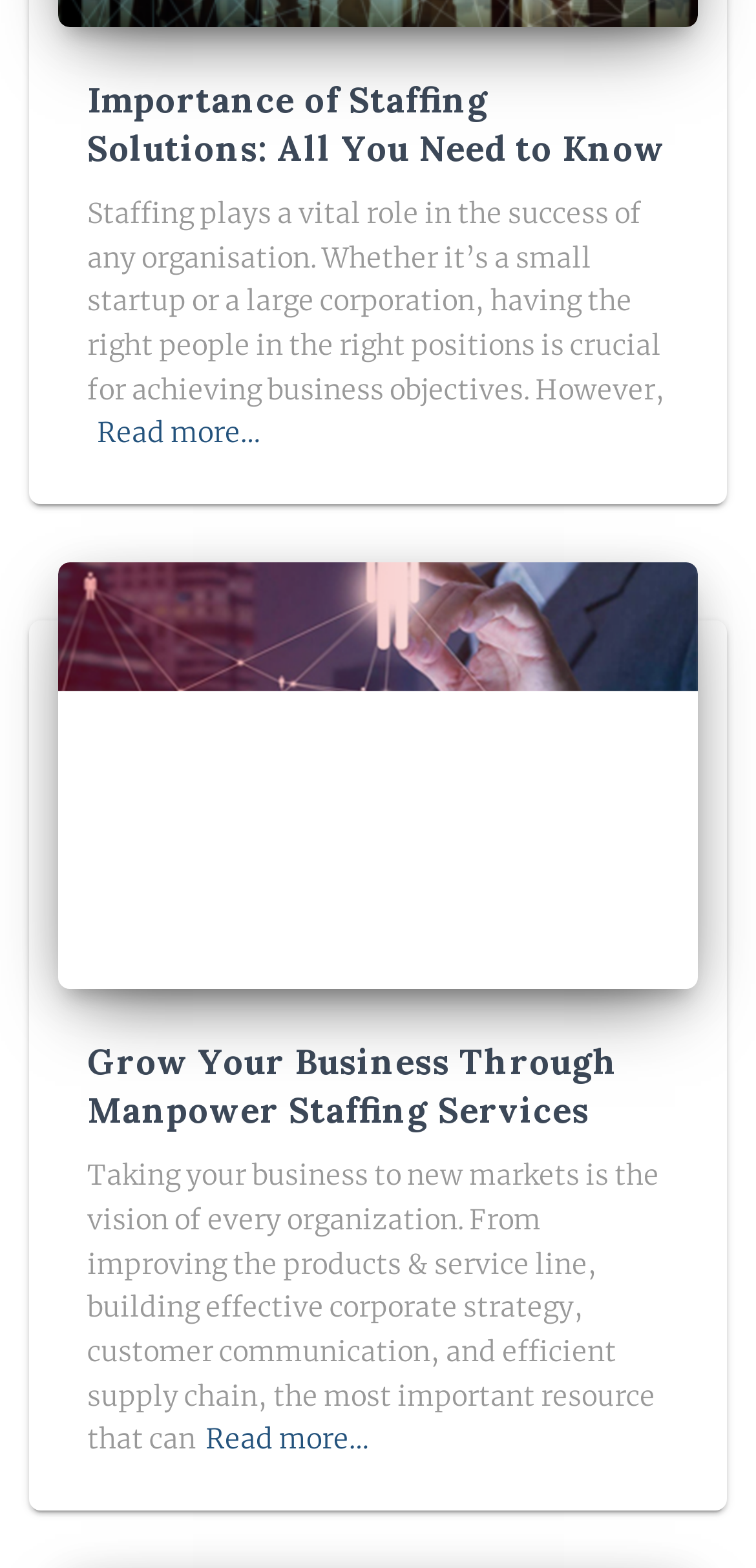Using the webpage screenshot and the element description Read more…, determine the bounding box coordinates. Specify the coordinates in the format (top-left x, top-left y, bottom-right x, bottom-right y) with values ranging from 0 to 1.

[0.128, 0.262, 0.344, 0.29]